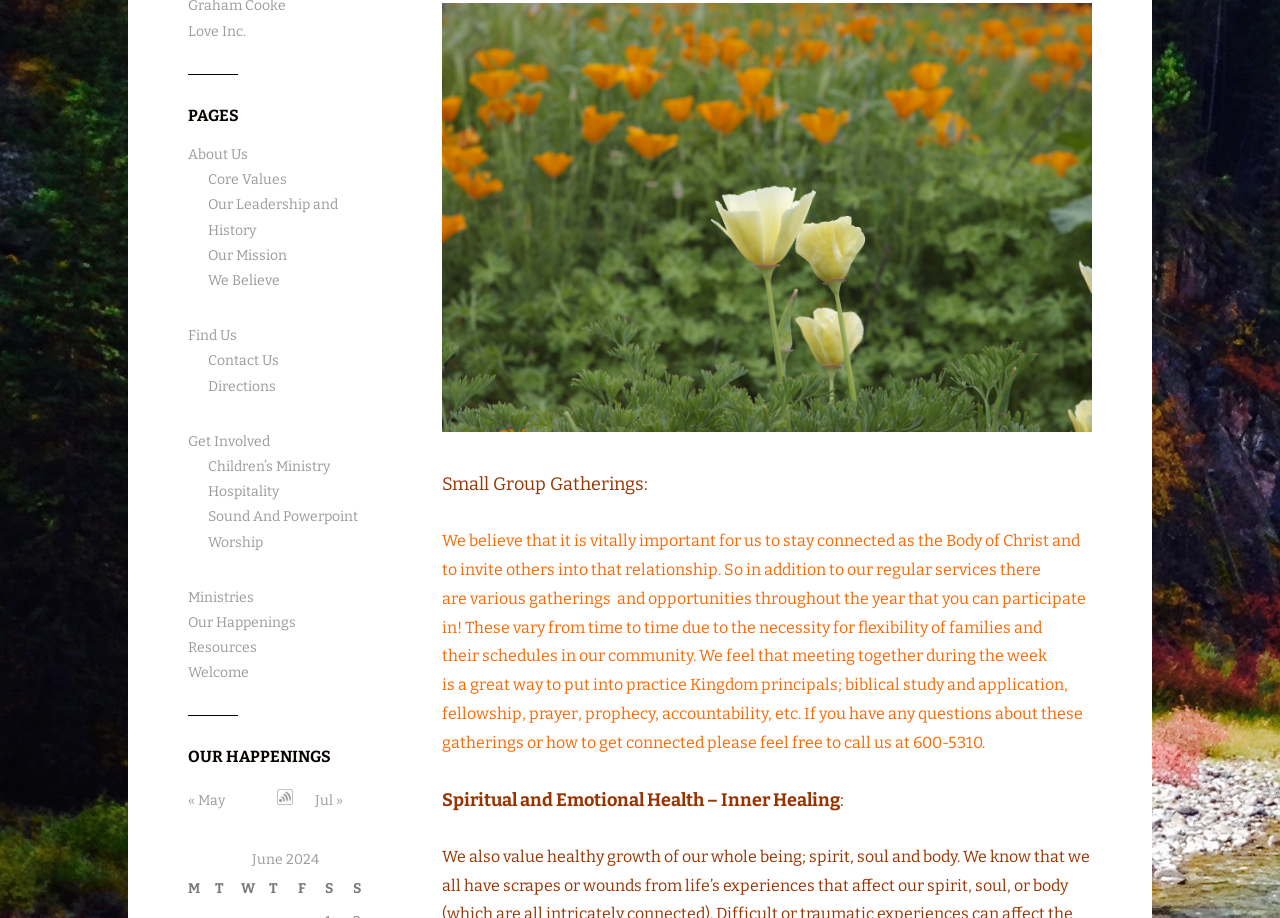Please find the bounding box for the UI component described as follows: "Our Happenings".

[0.147, 0.669, 0.231, 0.687]